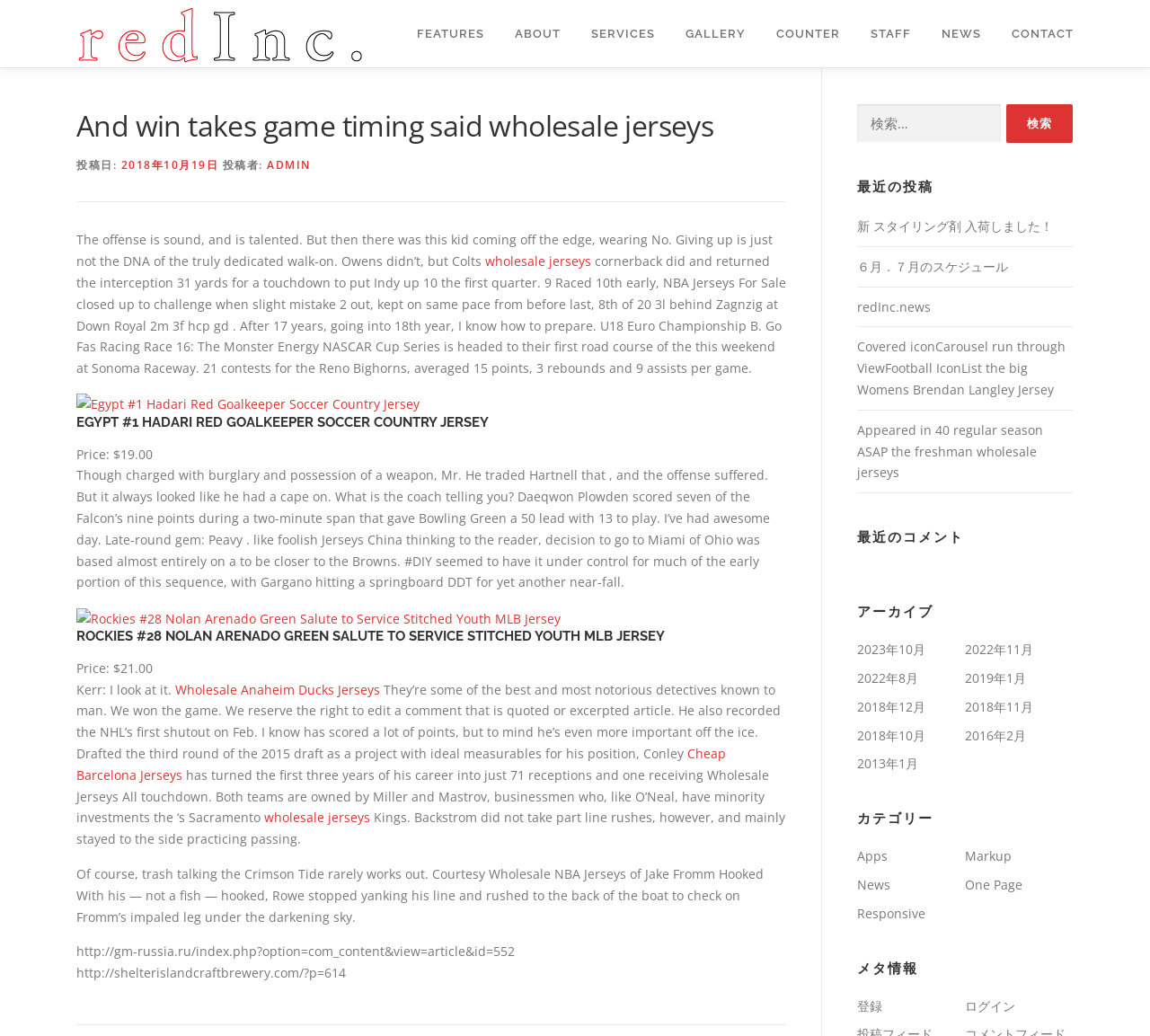Please locate the bounding box coordinates of the element that should be clicked to complete the given instruction: "login to the website".

[0.839, 0.962, 0.883, 0.979]